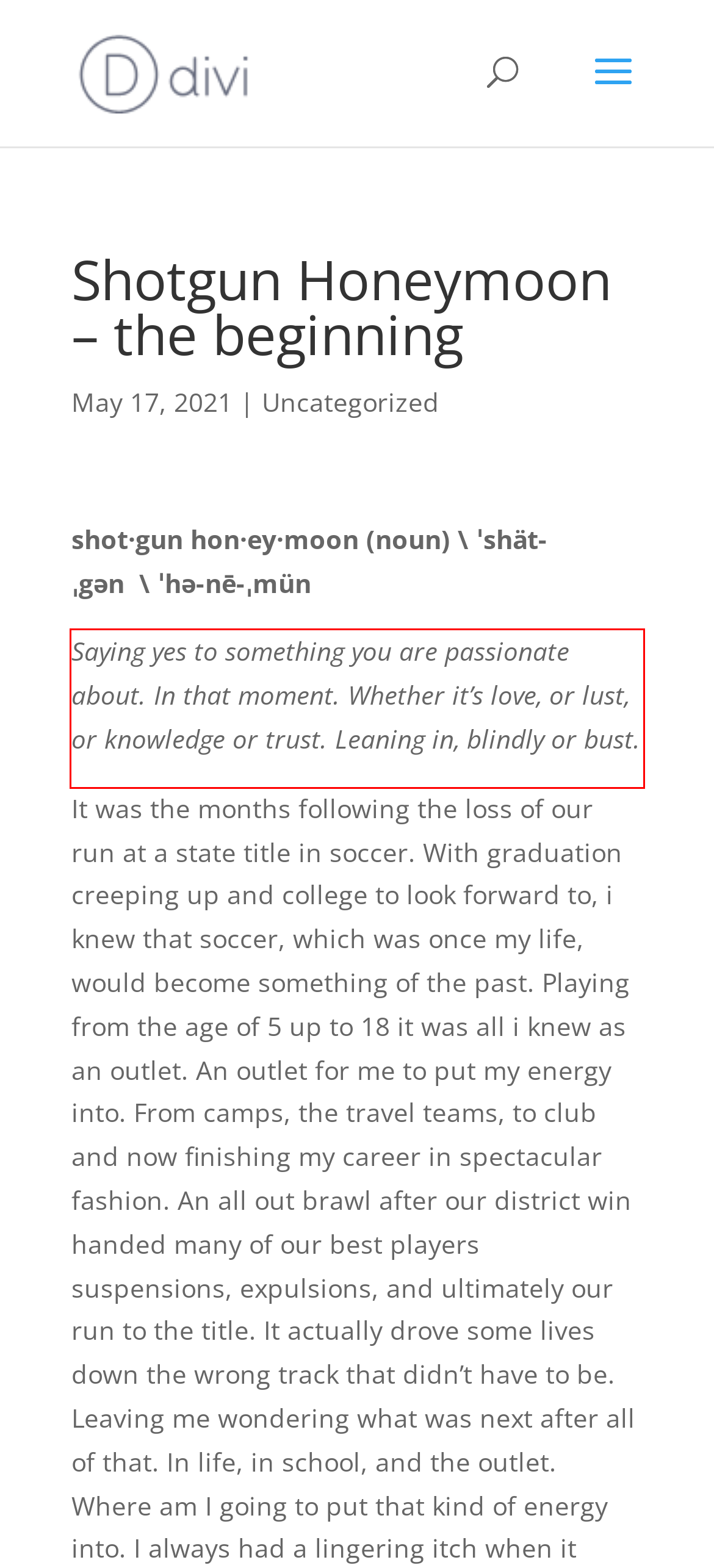Analyze the red bounding box in the provided webpage screenshot and generate the text content contained within.

Saying yes to something you are passionate about. In that moment. Whether it’s love, or lust, or knowledge or trust. Leaning in, blindly or bust.